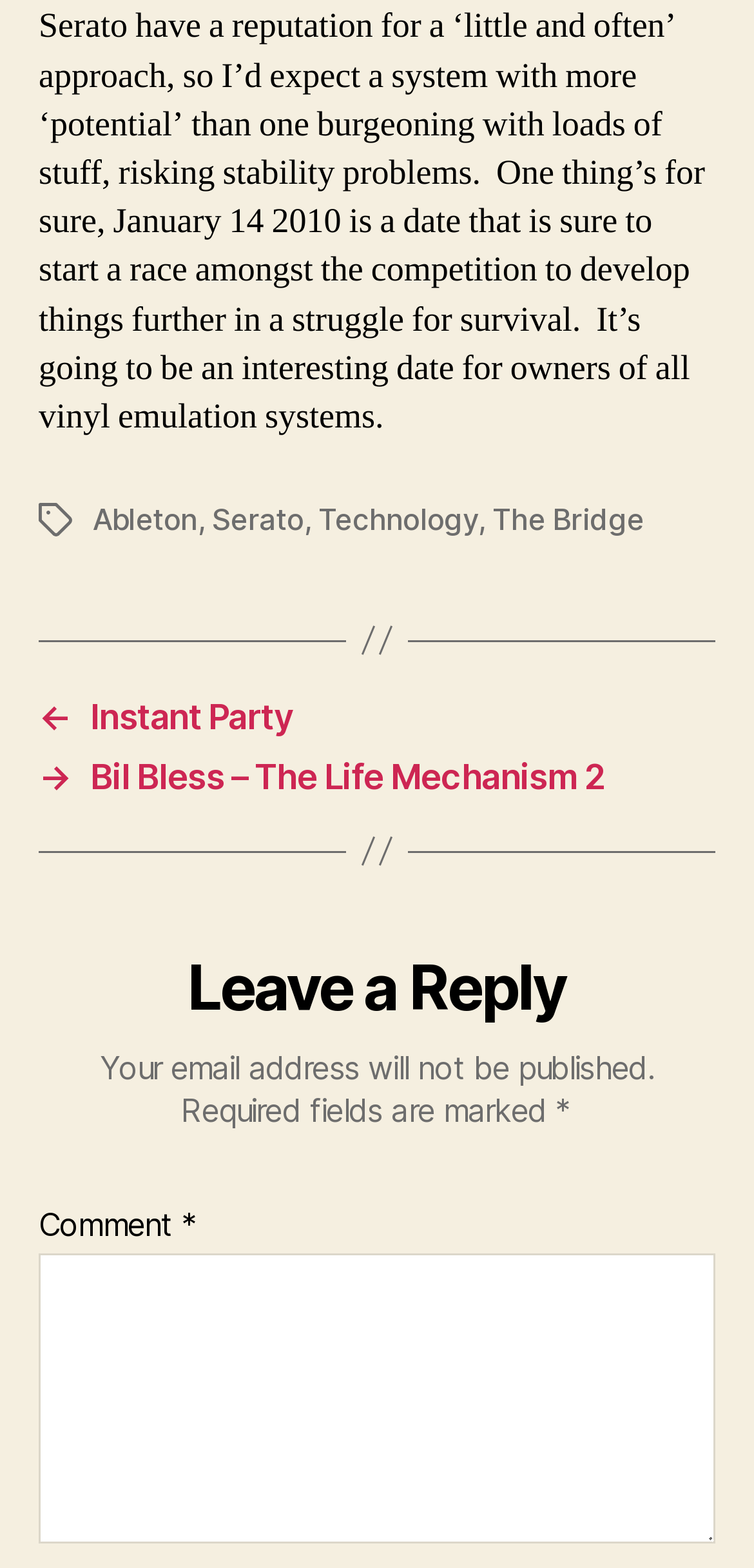What is the date mentioned in the article?
Answer the question with a thorough and detailed explanation.

The date is mentioned in the first paragraph of the article, which discusses the potential impact of Serato's approach on the competition.